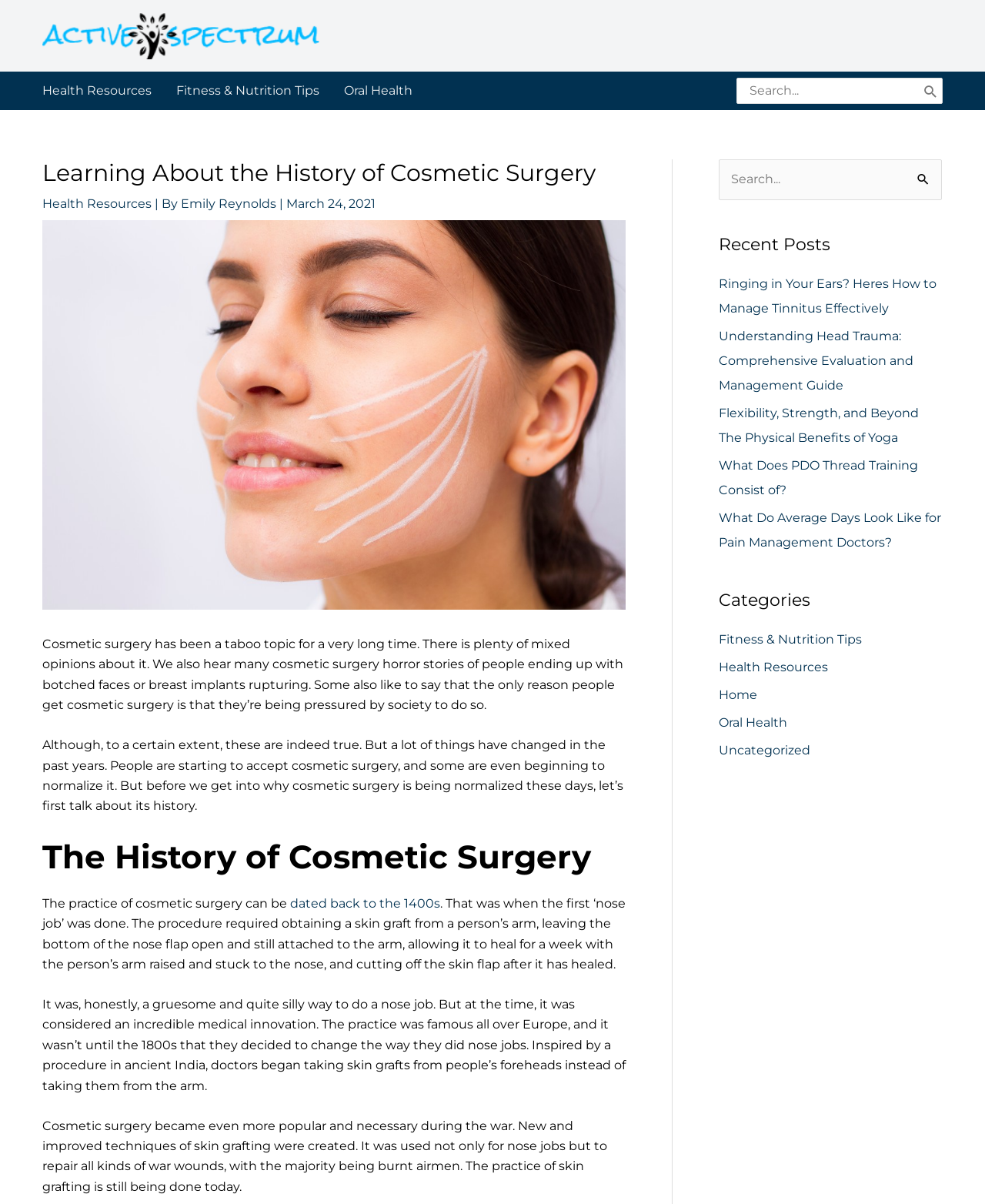What is the topic of the article?
Using the information from the image, give a concise answer in one word or a short phrase.

Cosmetic surgery